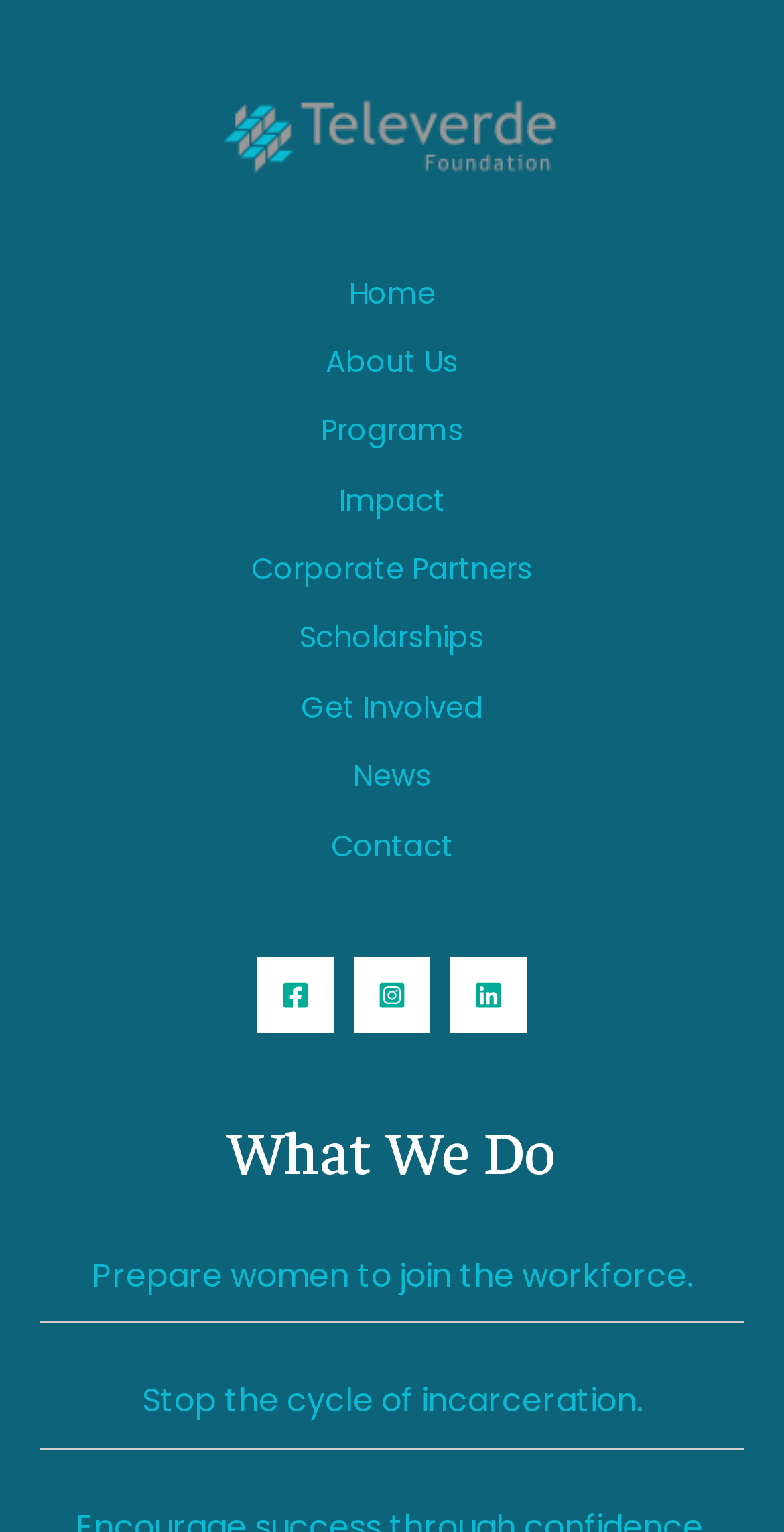Find the bounding box coordinates for the UI element that matches this description: "Get Involved".

[0.383, 0.449, 0.617, 0.475]